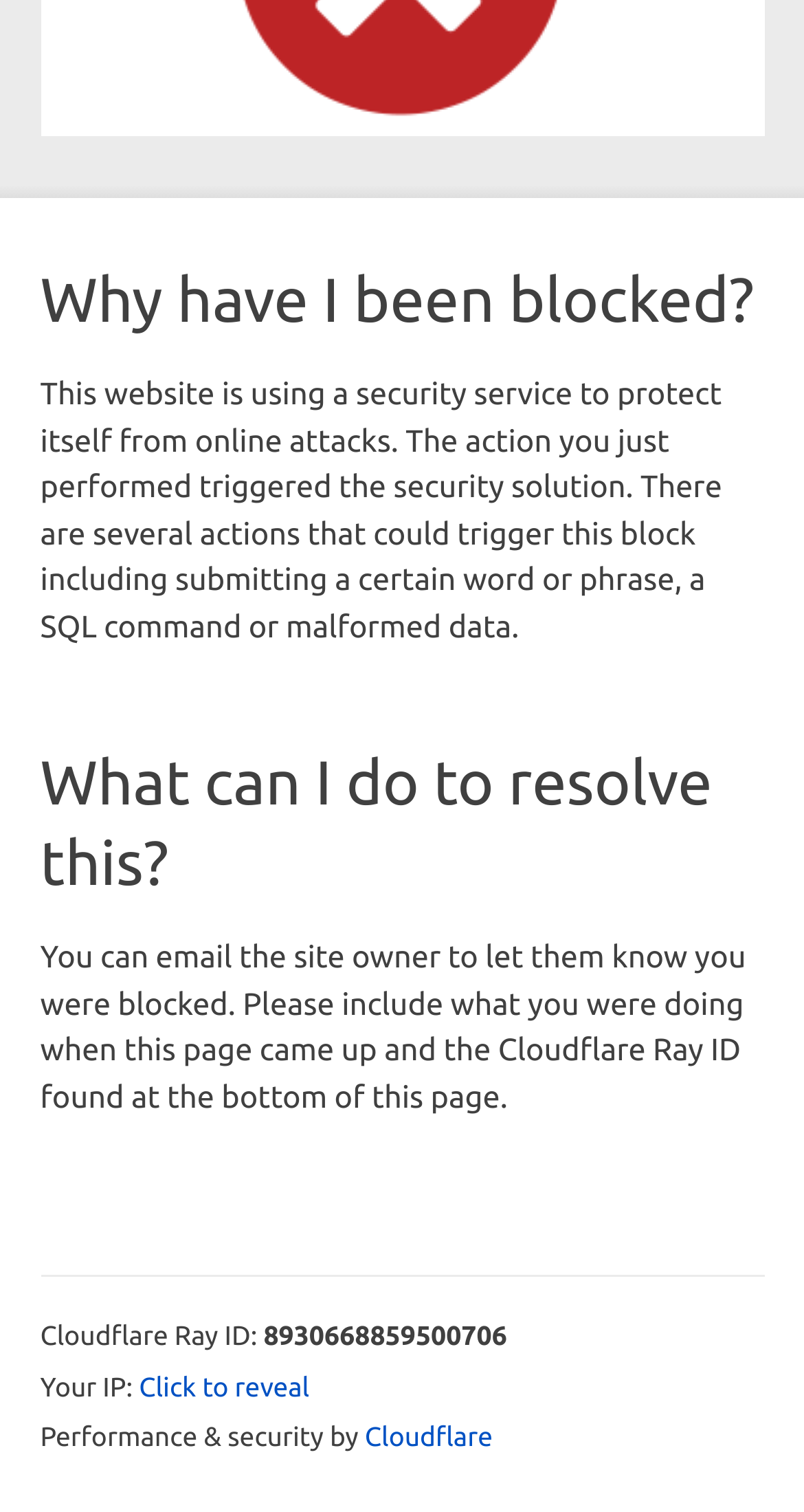Using the provided description Cloudflare, find the bounding box coordinates for the UI element. Provide the coordinates in (top-left x, top-left y, bottom-right x, bottom-right y) format, ensuring all values are between 0 and 1.

[0.454, 0.942, 0.613, 0.961]